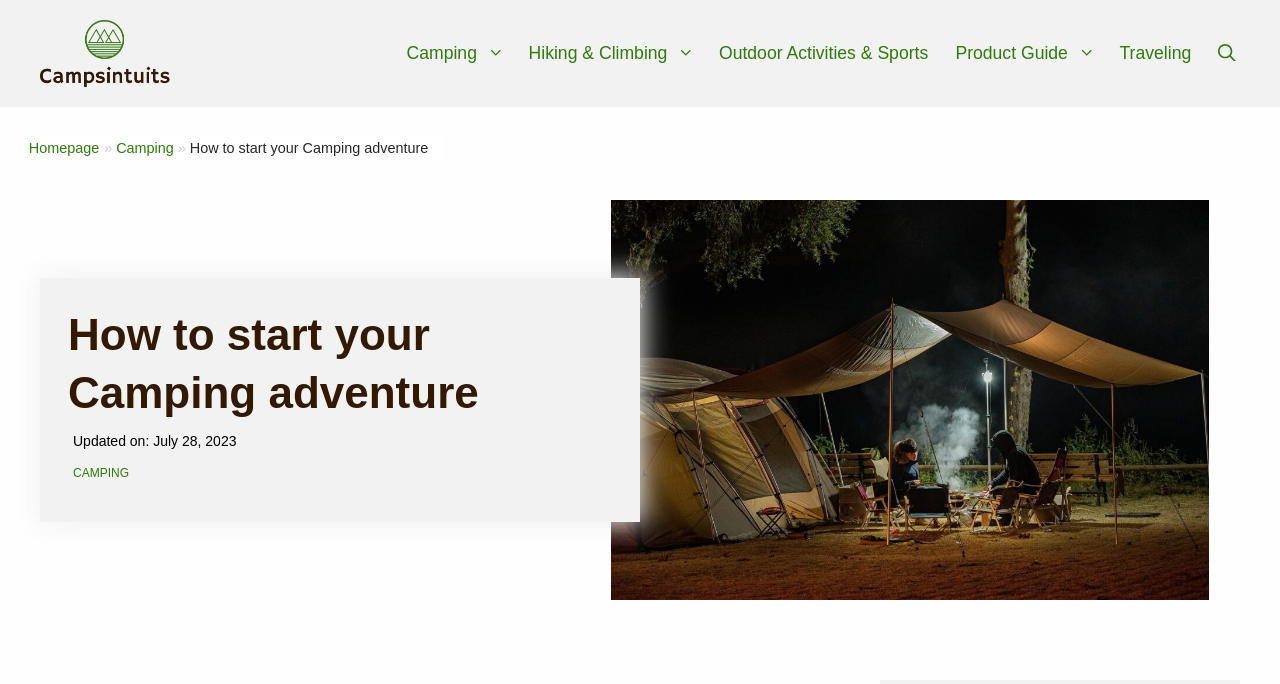Locate the bounding box coordinates of the area where you should click to accomplish the instruction: "explore outdoor activities".

[0.559, 0.032, 0.728, 0.124]